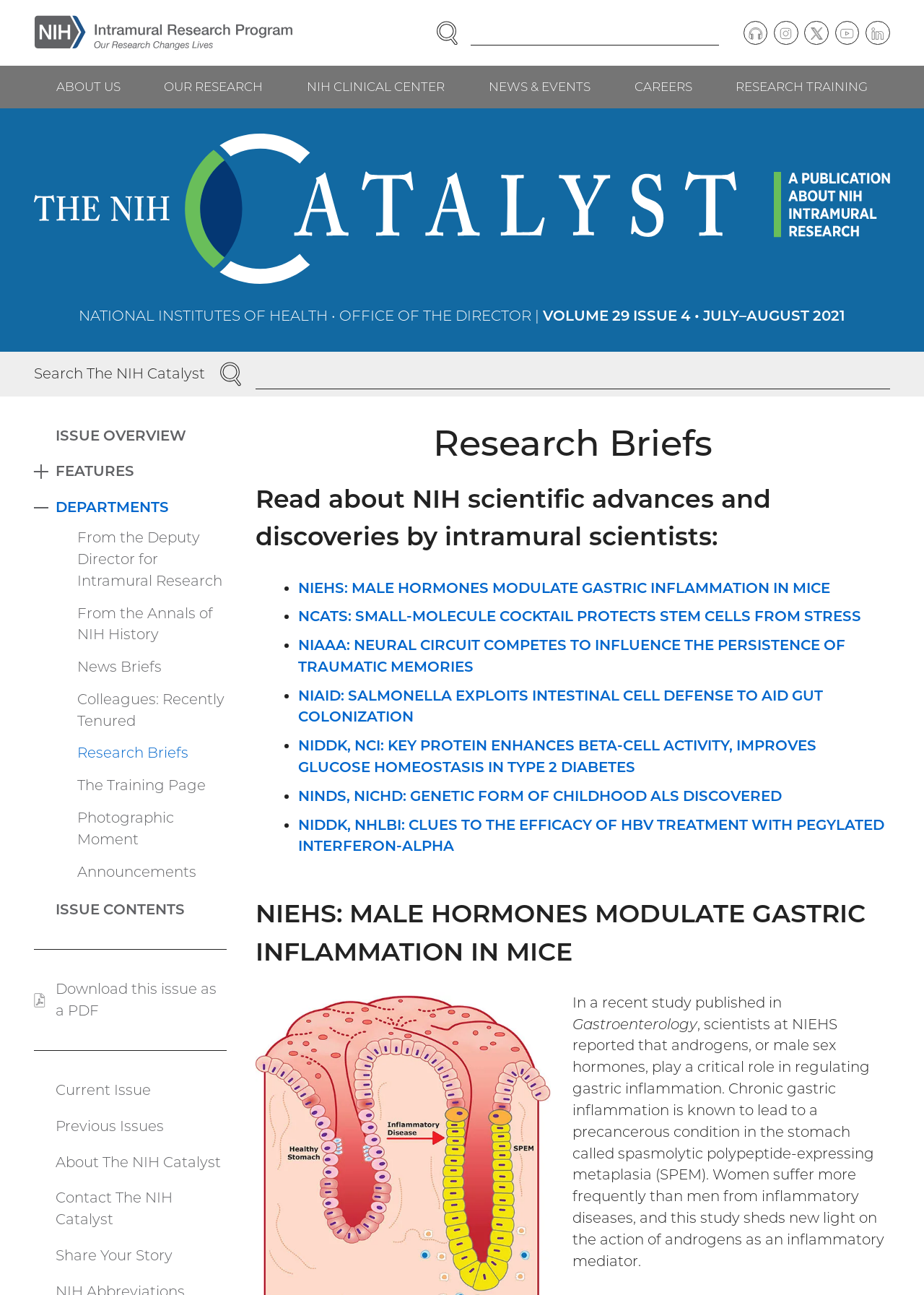Pinpoint the bounding box coordinates of the clickable area necessary to execute the following instruction: "Read about NIH scientific advances and discoveries by intramural scientists". The coordinates should be given as four float numbers between 0 and 1, namely [left, top, right, bottom].

[0.276, 0.371, 0.963, 0.429]